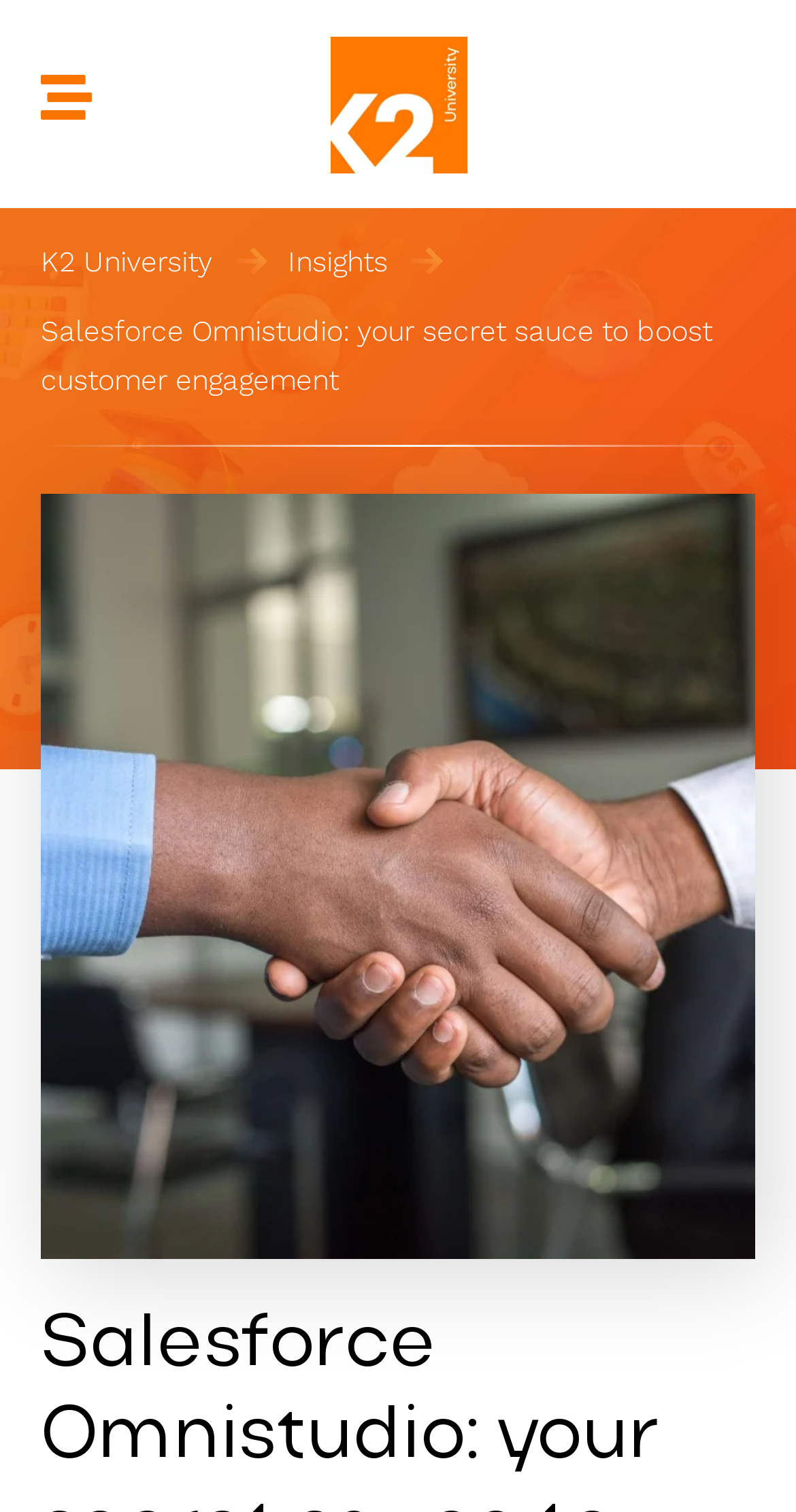Given the element description, predict the bounding box coordinates in the format (top-left x, top-left y, bottom-right x, bottom-right y). Make sure all values are between 0 and 1. Here is the element description: Insights

[0.362, 0.157, 0.487, 0.189]